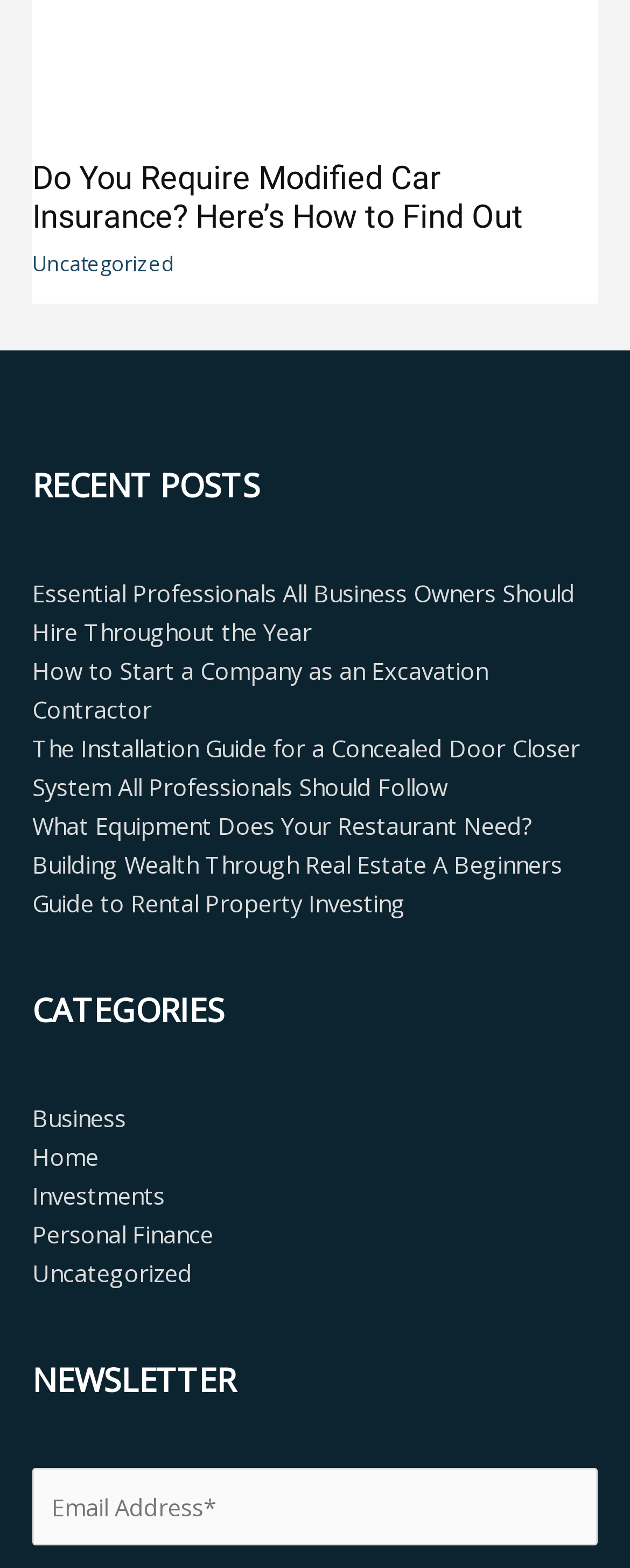Could you find the bounding box coordinates of the clickable area to complete this instruction: "view business category"?

[0.051, 0.702, 0.2, 0.723]